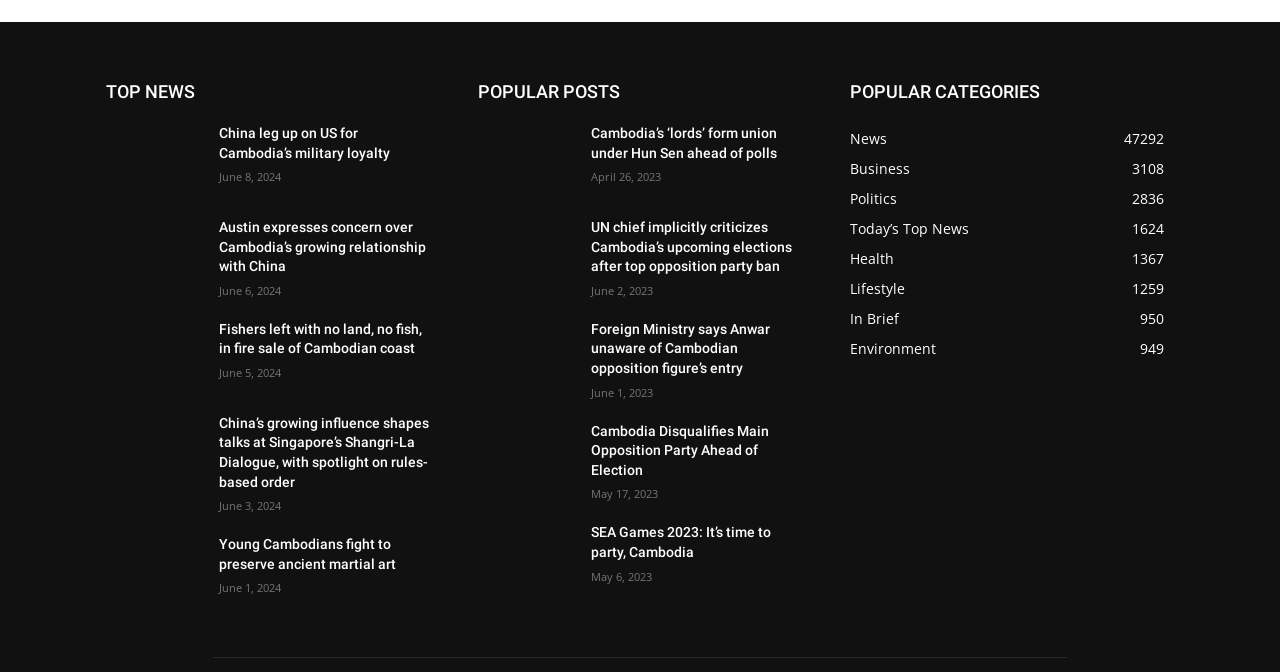How many popular posts are listed?
Your answer should be a single word or phrase derived from the screenshot.

8